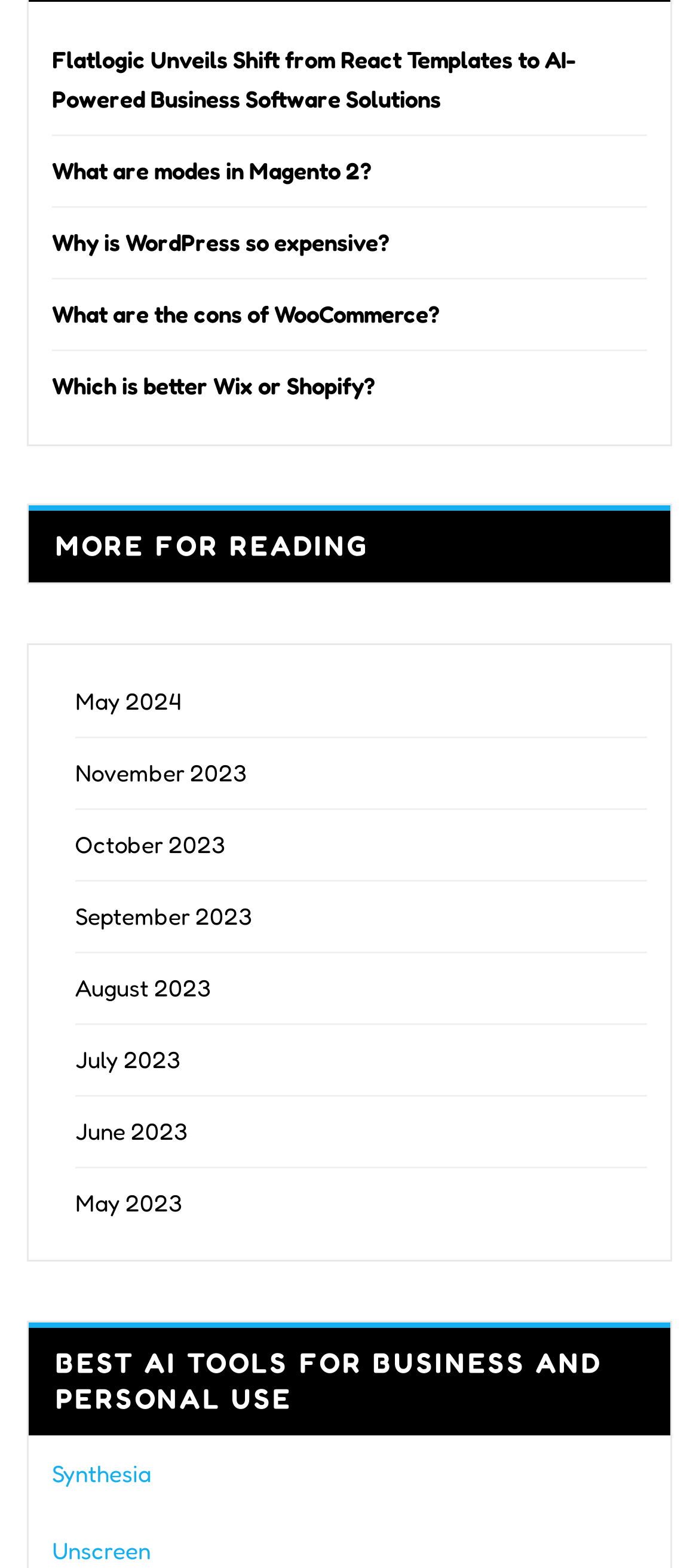Locate the UI element described by June 2023 in the provided webpage screenshot. Return the bounding box coordinates in the format (top-left x, top-left y, bottom-right x, bottom-right y), ensuring all values are between 0 and 1.

[0.108, 0.712, 0.269, 0.73]